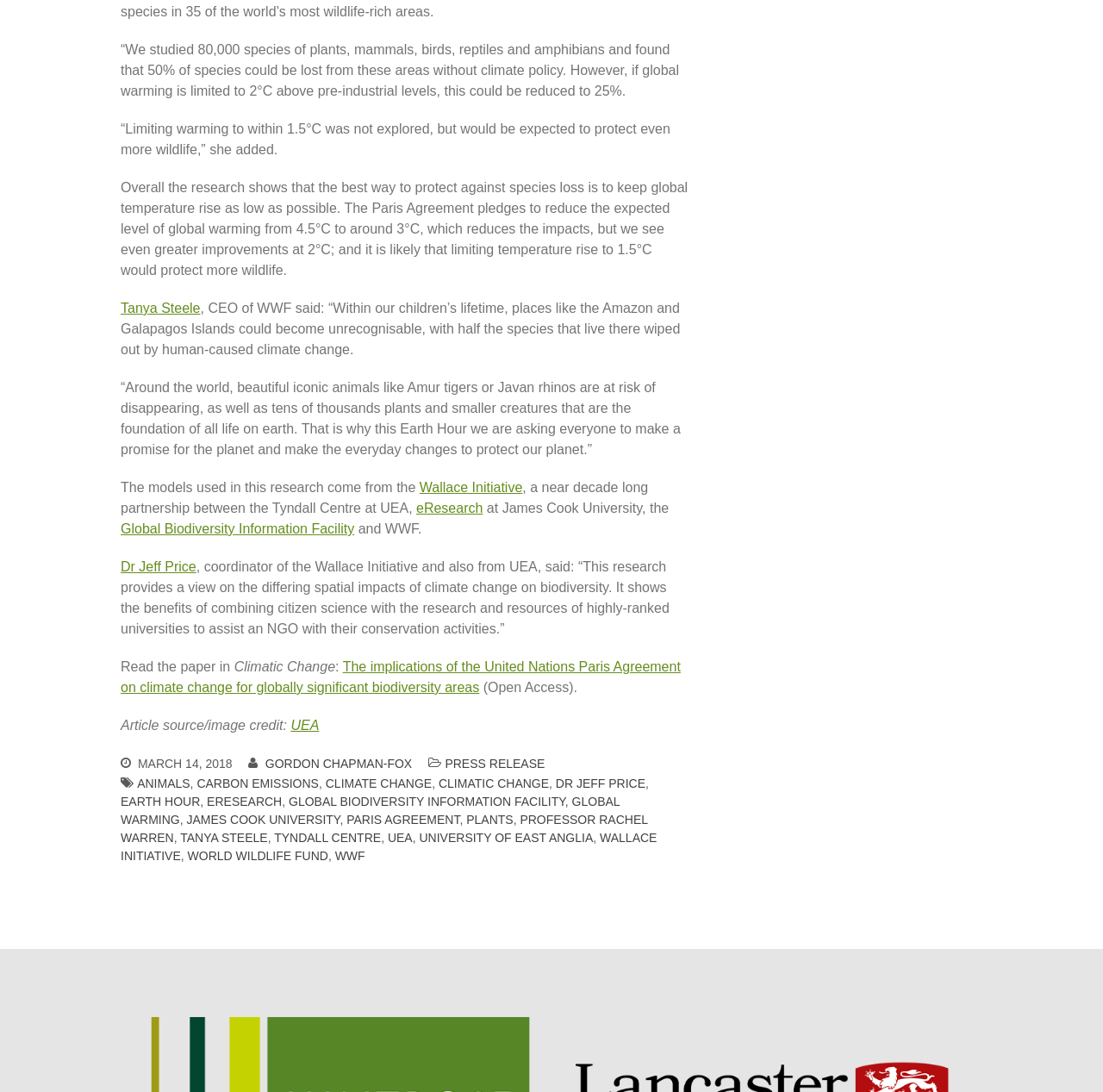Respond to the following question with a brief word or phrase:
What is the topic of the article?

Climate change